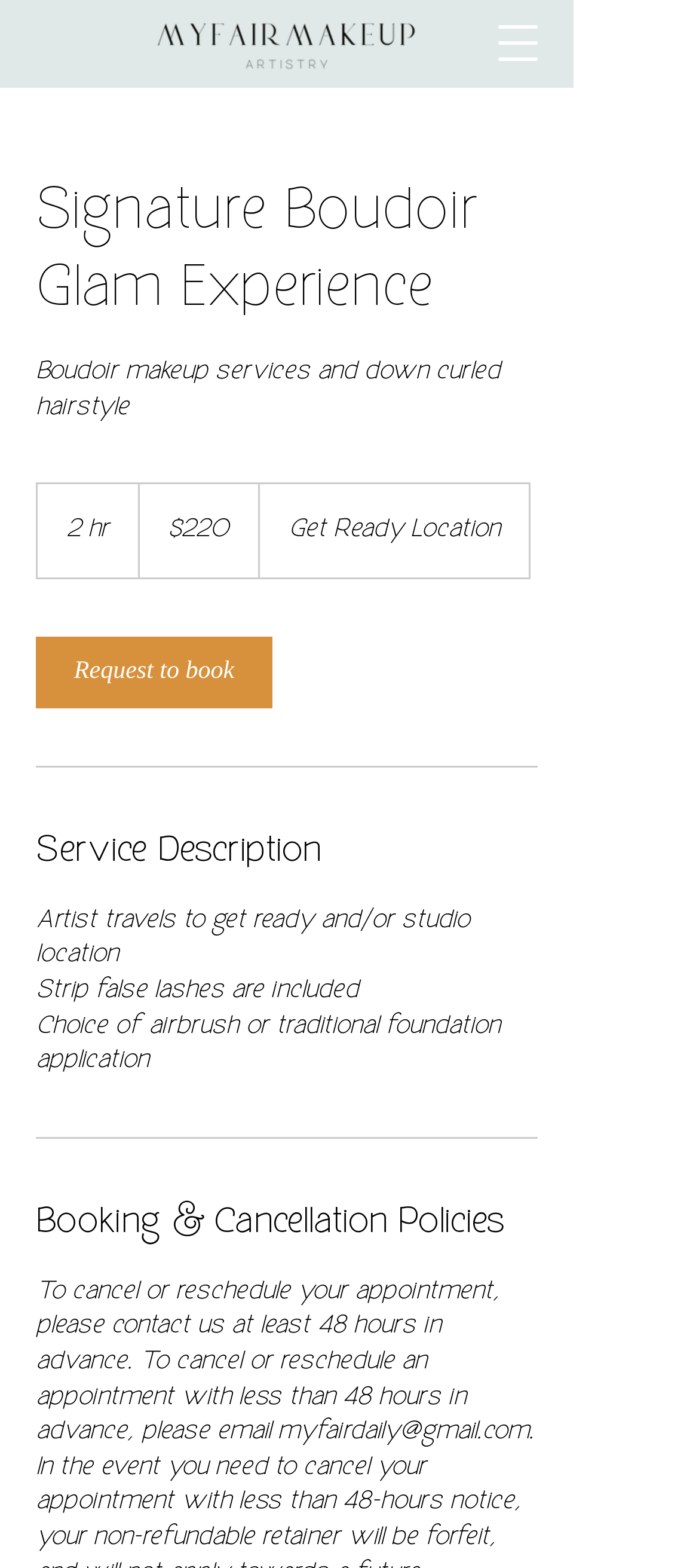Answer the question in a single word or phrase:
What is the duration of the service?

2 hours